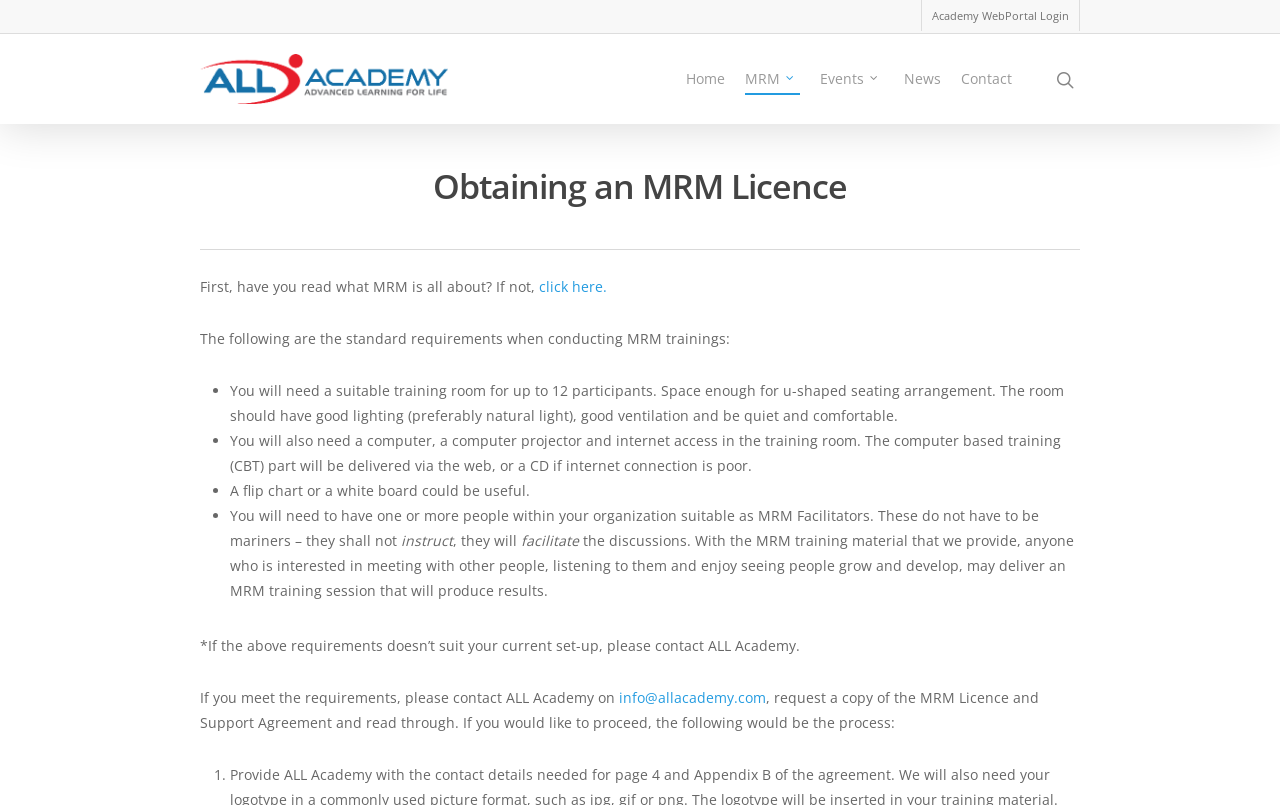Specify the bounding box coordinates of the region I need to click to perform the following instruction: "Learn about MRM trainings and requirements". The coordinates must be four float numbers in the range of 0 to 1, i.e., [left, top, right, bottom].

[0.156, 0.204, 0.844, 0.258]